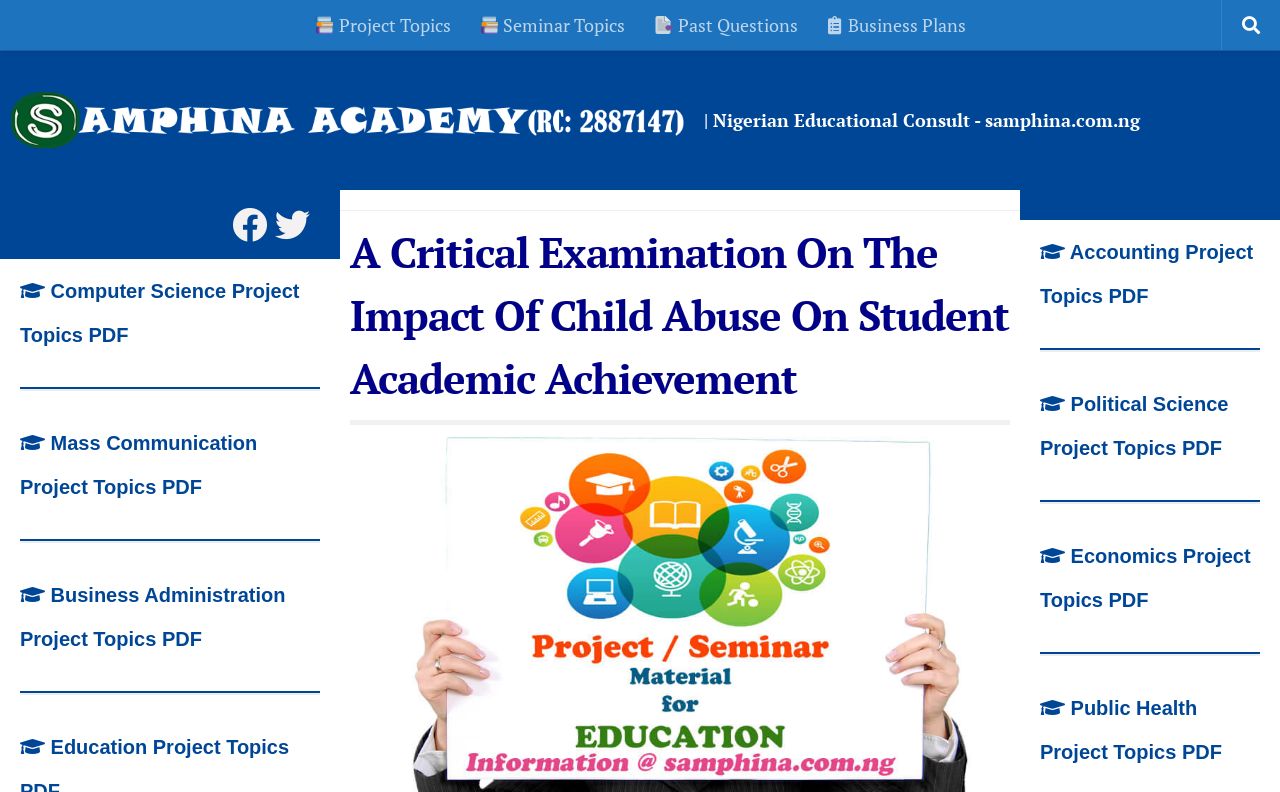Highlight the bounding box coordinates of the element that should be clicked to carry out the following instruction: "Click on Project Topics". The coordinates must be given as four float numbers ranging from 0 to 1, i.e., [left, top, right, bottom].

[0.234, 0.0, 0.363, 0.063]